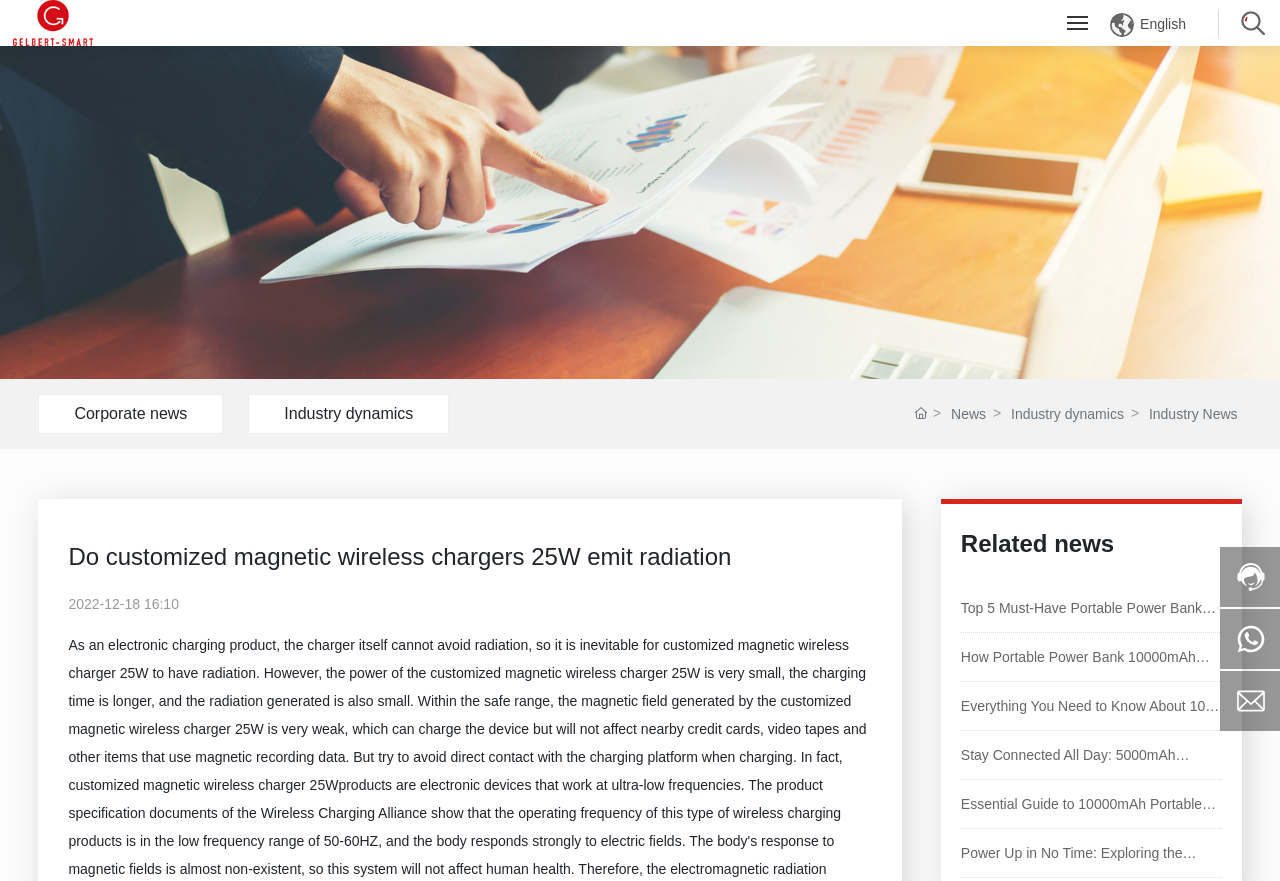Locate the bounding box coordinates of the clickable area to execute the instruction: "View the article 'Top 5 Must-Have Portable Power Banks for Professionals'". Provide the coordinates as four float numbers between 0 and 1, represented as [left, top, right, bottom].

[0.751, 0.682, 0.95, 0.731]